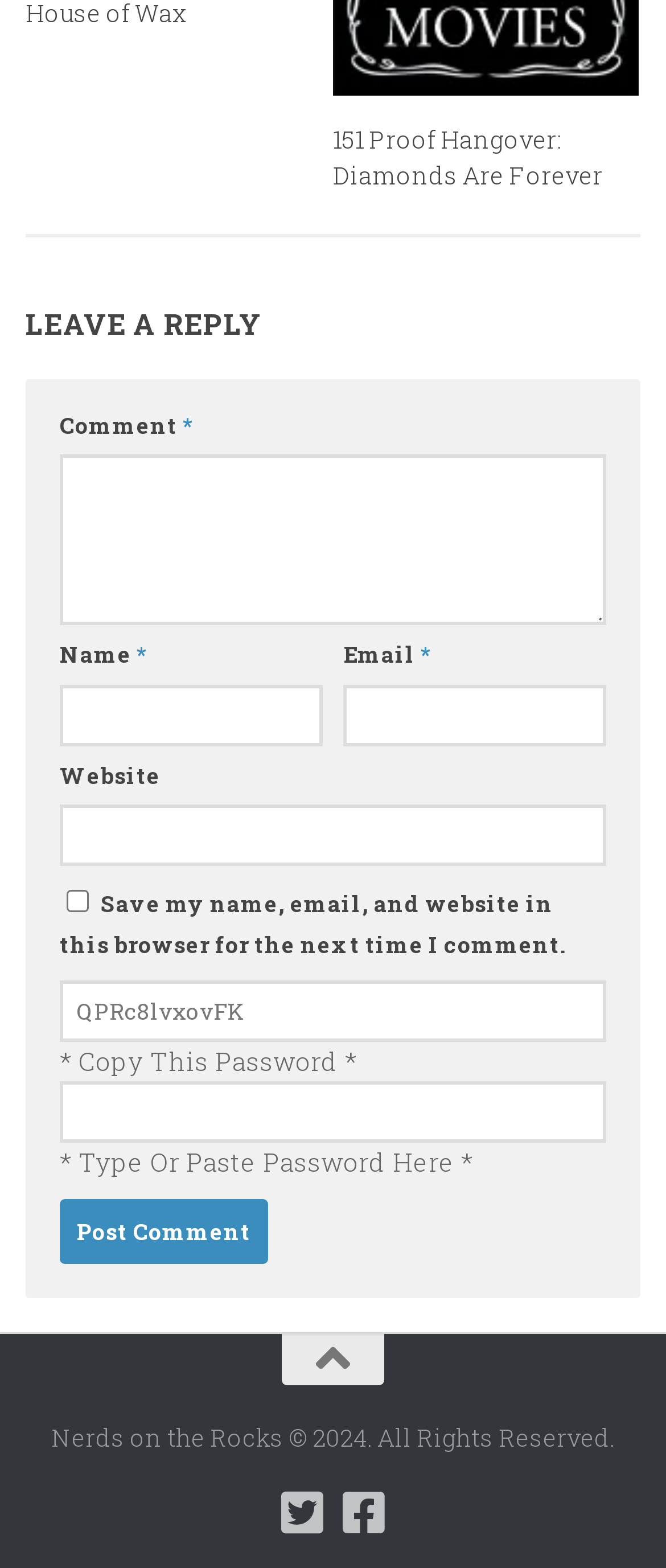Provide the bounding box coordinates of the HTML element this sentence describes: "name="submit" value="Post Comment"". The bounding box coordinates consist of four float numbers between 0 and 1, i.e., [left, top, right, bottom].

[0.09, 0.764, 0.403, 0.806]